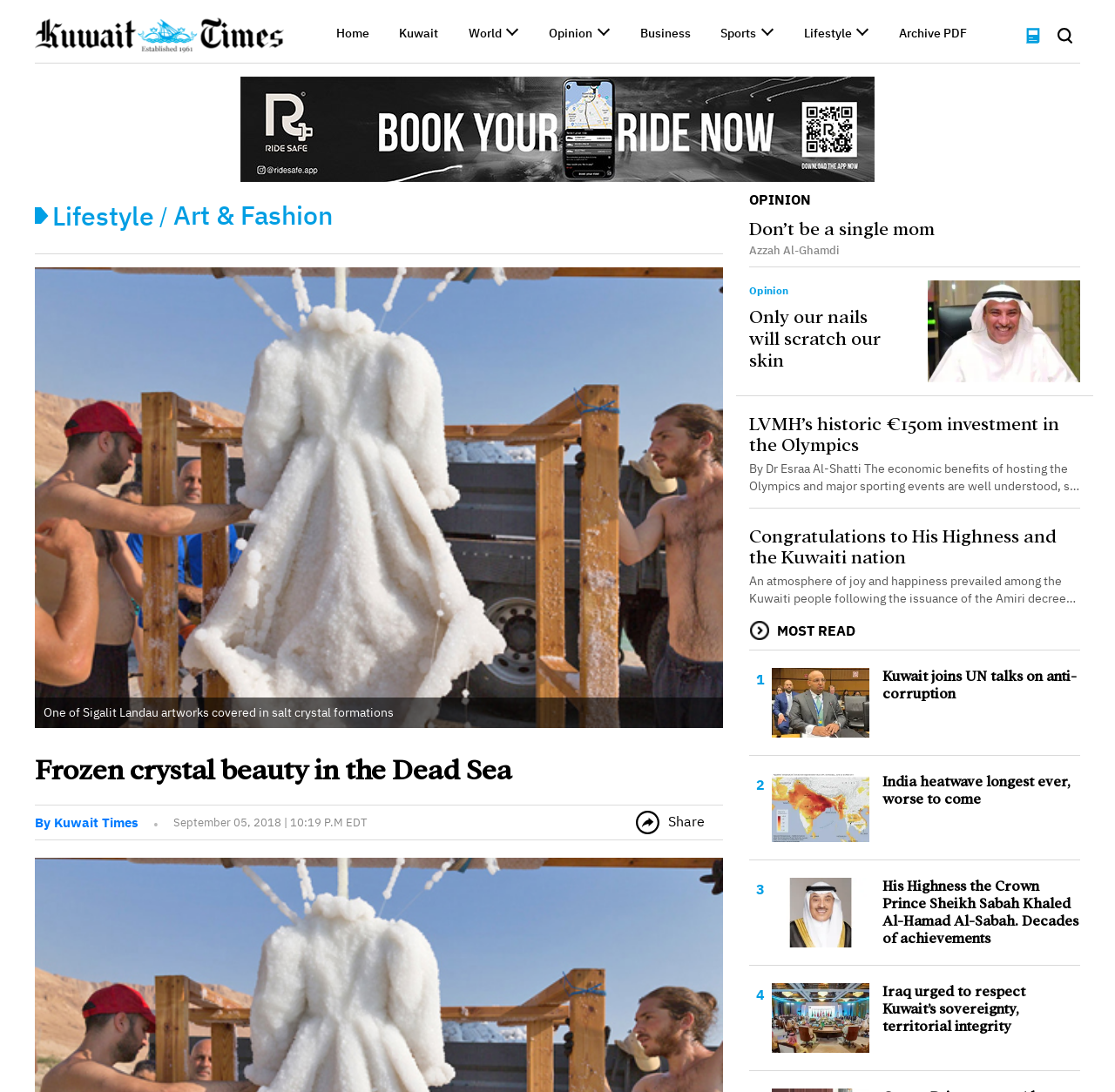Produce an elaborate caption capturing the essence of the webpage.

The webpage is a news article page from Kuwait Times, with a focus on lifestyle news. At the top left corner, there is a logo of Kuwait Times, accompanied by a navigation menu with links to various sections such as Home, Kuwait, World, Opinion, Business, Sports, and Lifestyle. Below the navigation menu, there is a list of subcategories for each section, represented by list markers and links.

In the main content area, there is a large image of one of Sigalit Landau's artworks covered in salt crystal formations, taking up most of the width of the page. Above the image, there is a heading that reads "Lifestyle" and a link to the Lifestyle section. Below the image, there is a heading that reads "Frozen crystal beauty in the Dead Sea" and a subheading that reads "By Kuwait Times". The article's publication date and time are also displayed below the subheading.

To the right of the image, there is a sidebar with links to other articles, including "Don't be a single mom" and "Opinion". There is also a search bar at the top right corner of the page, with a search button and a close button. At the bottom of the page, there is a banner ad.

Overall, the webpage has a clean and organized layout, with clear headings and concise text. The use of images and links helps to break up the content and make it easier to navigate.